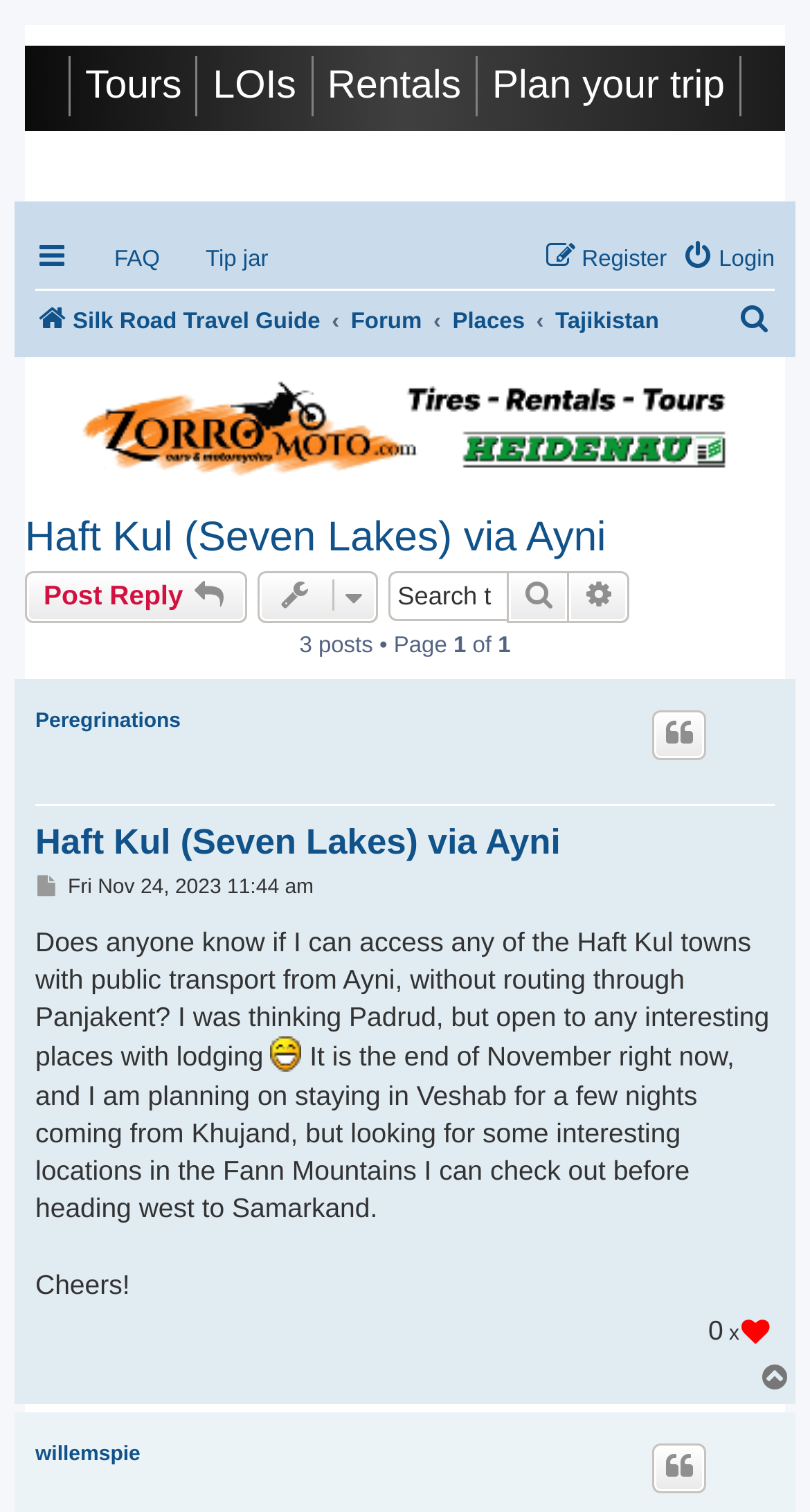Carefully observe the image and respond to the question with a detailed answer:
How many pages are in this topic?

I determined the number of pages by looking at the text '1' which is located next to the text 'of' and indicates that there is only one page in this topic.